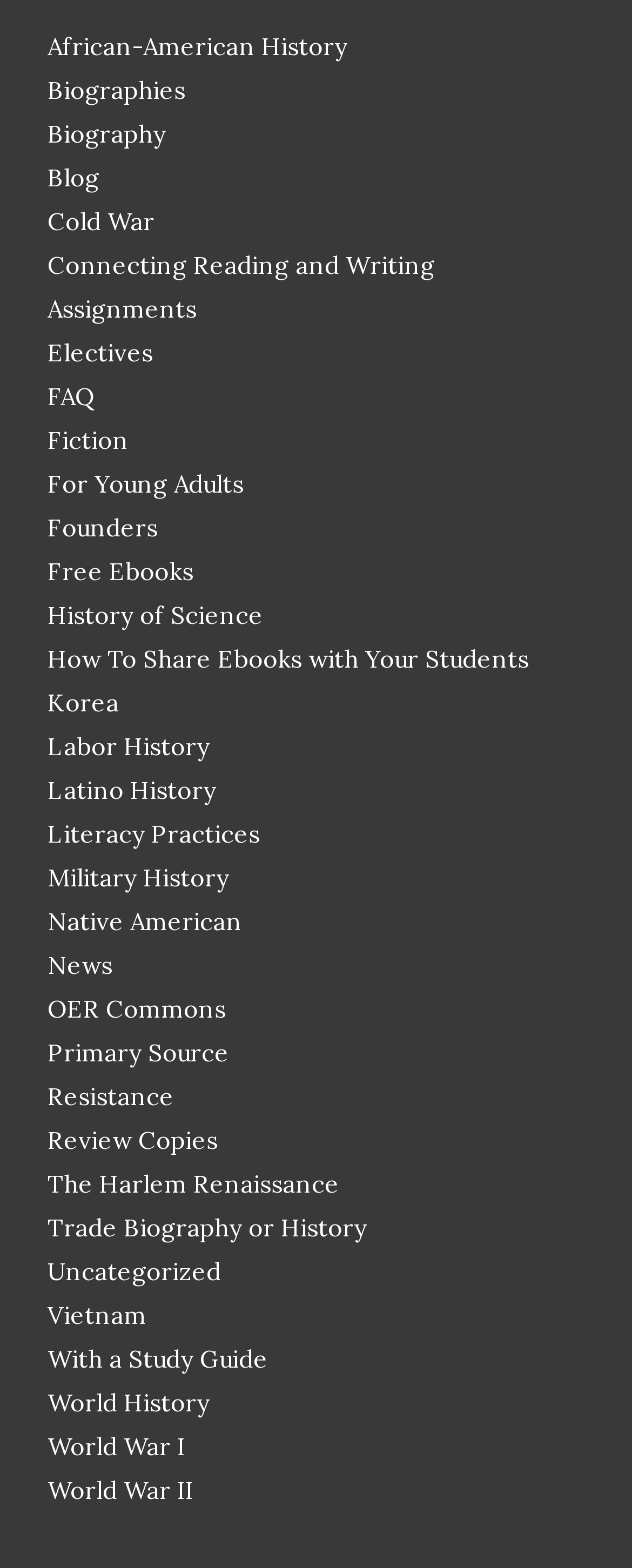Please specify the bounding box coordinates of the element that should be clicked to execute the given instruction: 'Discover Free Ebooks'. Ensure the coordinates are four float numbers between 0 and 1, expressed as [left, top, right, bottom].

[0.075, 0.354, 0.306, 0.374]